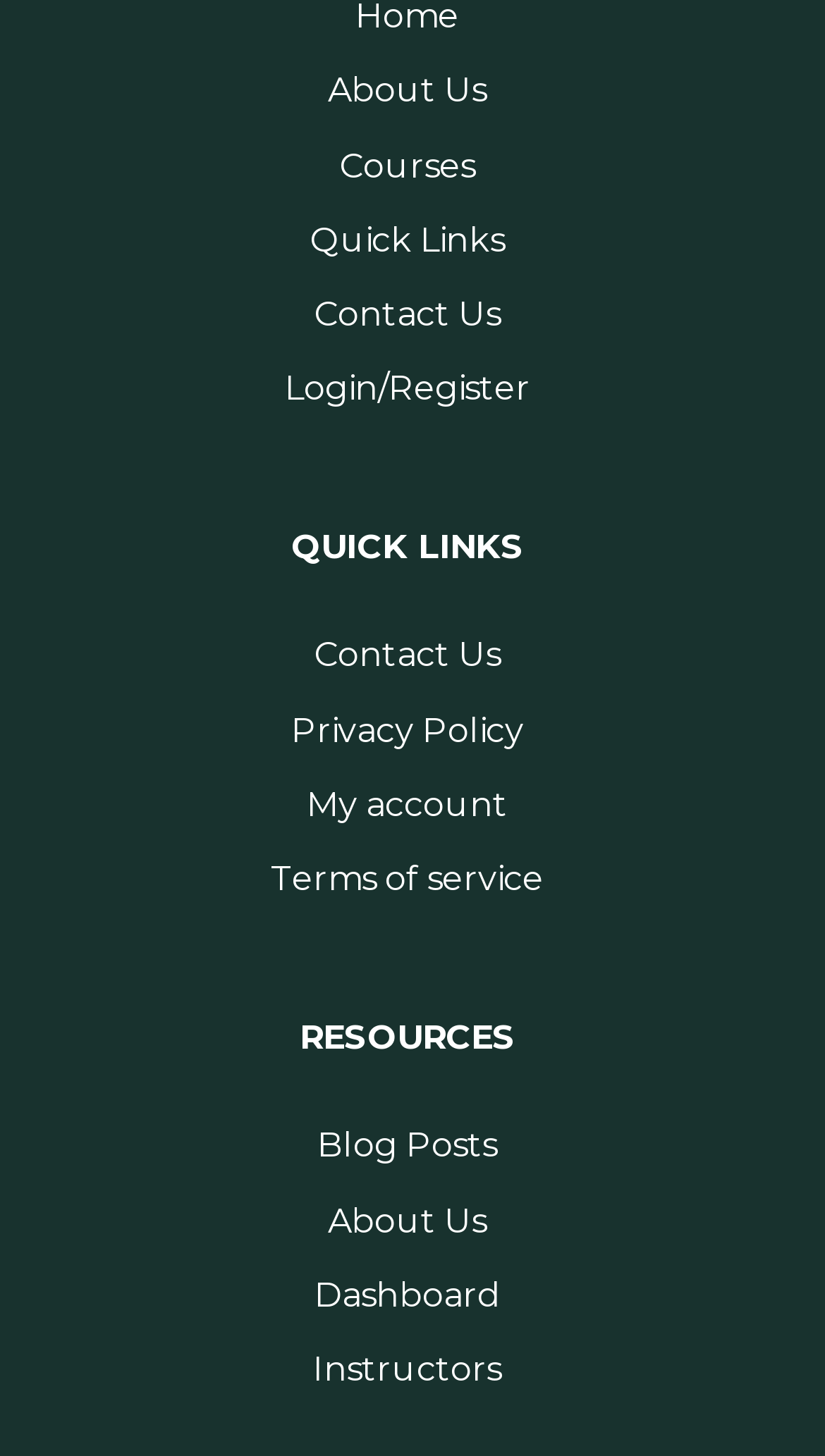How many links are there under the 'QUICK LINKS' heading?
Based on the image, answer the question with as much detail as possible.

I counted the links under the 'QUICK LINKS' heading, which has coordinates [0.064, 0.356, 0.923, 0.396], and found four links: 'Contact Us', 'Privacy Policy', 'My account', and 'Terms of service'.